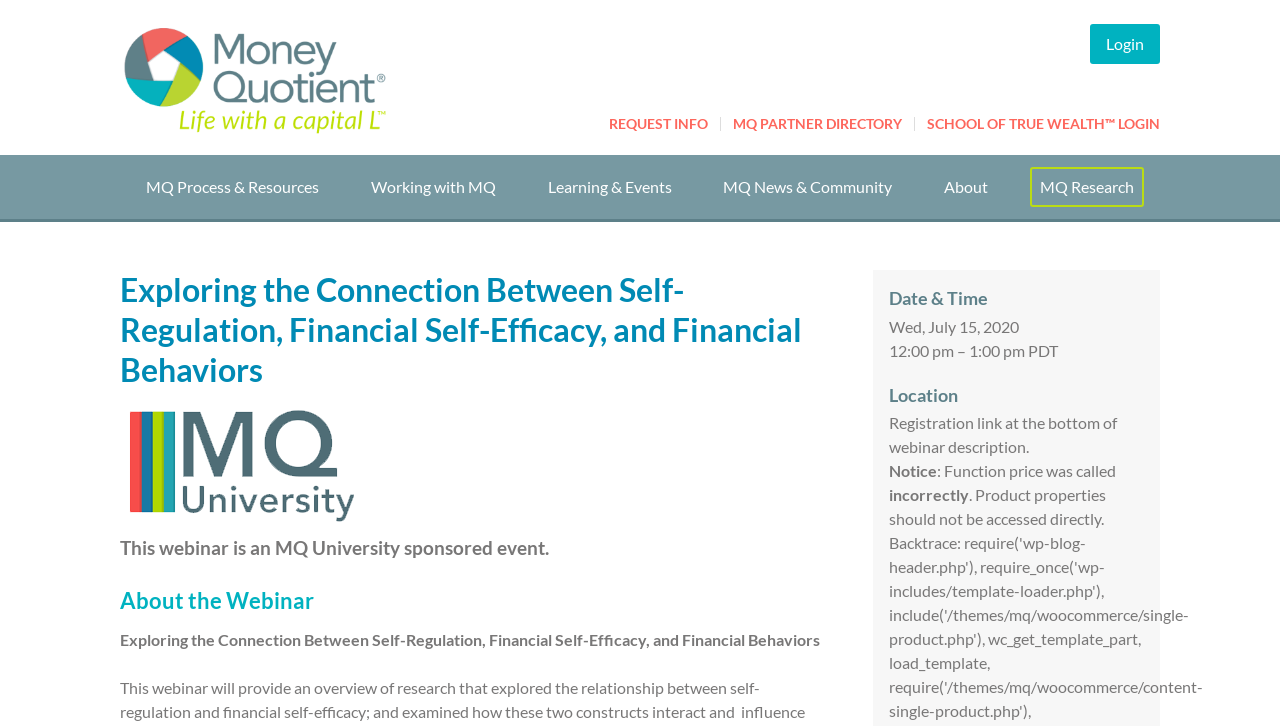Please identify the bounding box coordinates of the area that needs to be clicked to fulfill the following instruction: "Request info about the webinar."

[0.476, 0.158, 0.553, 0.182]